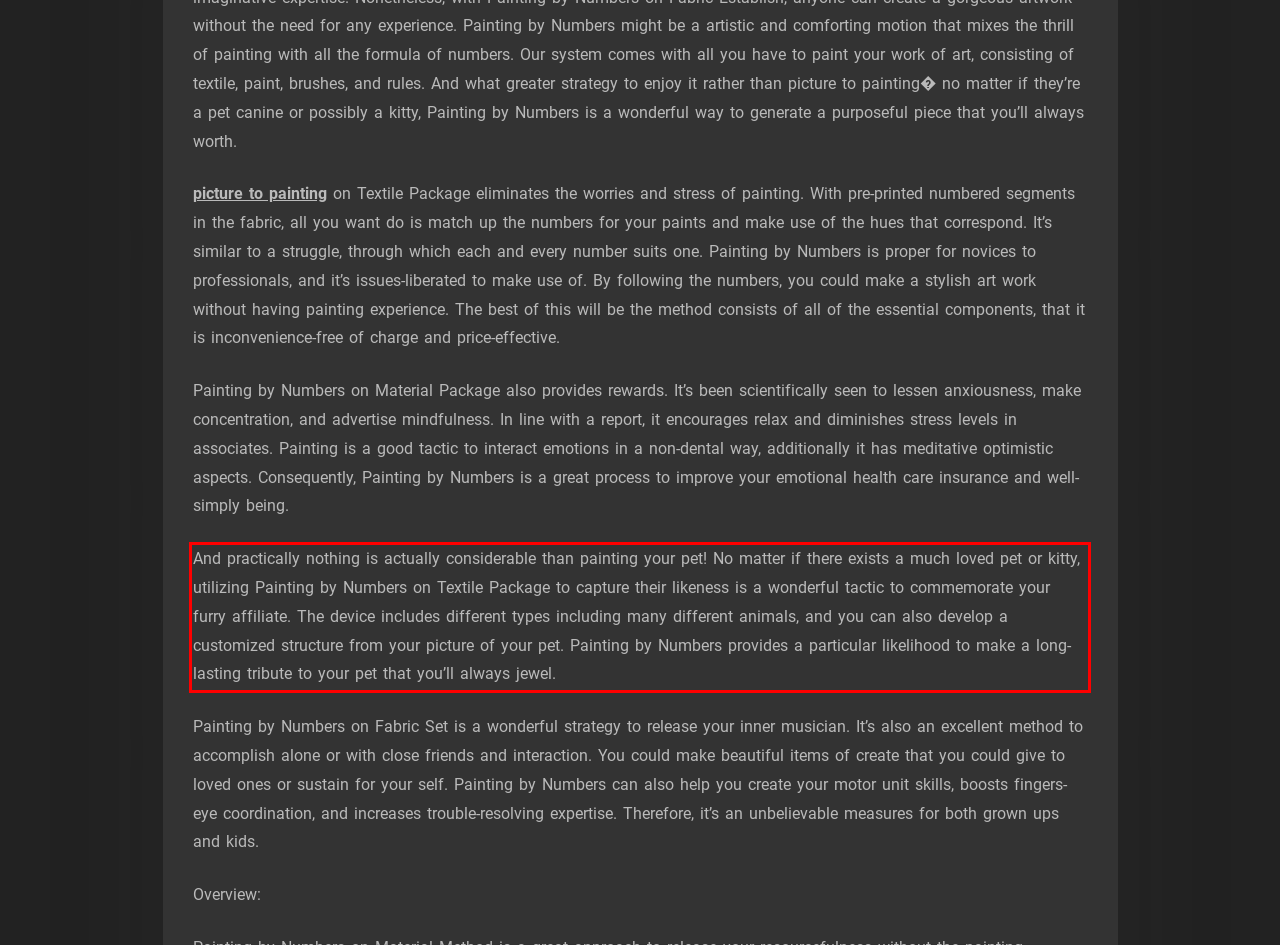Within the screenshot of a webpage, identify the red bounding box and perform OCR to capture the text content it contains.

And practically nothing is actually considerable than painting your pet! No matter if there exists a much loved pet or kitty, utilizing Painting by Numbers on Textile Package to capture their likeness is a wonderful tactic to commemorate your furry affiliate. The device includes different types including many different animals, and you can also develop a customized structure from your picture of your pet. Painting by Numbers provides a particular likelihood to make a long-lasting tribute to your pet that you’ll always jewel.